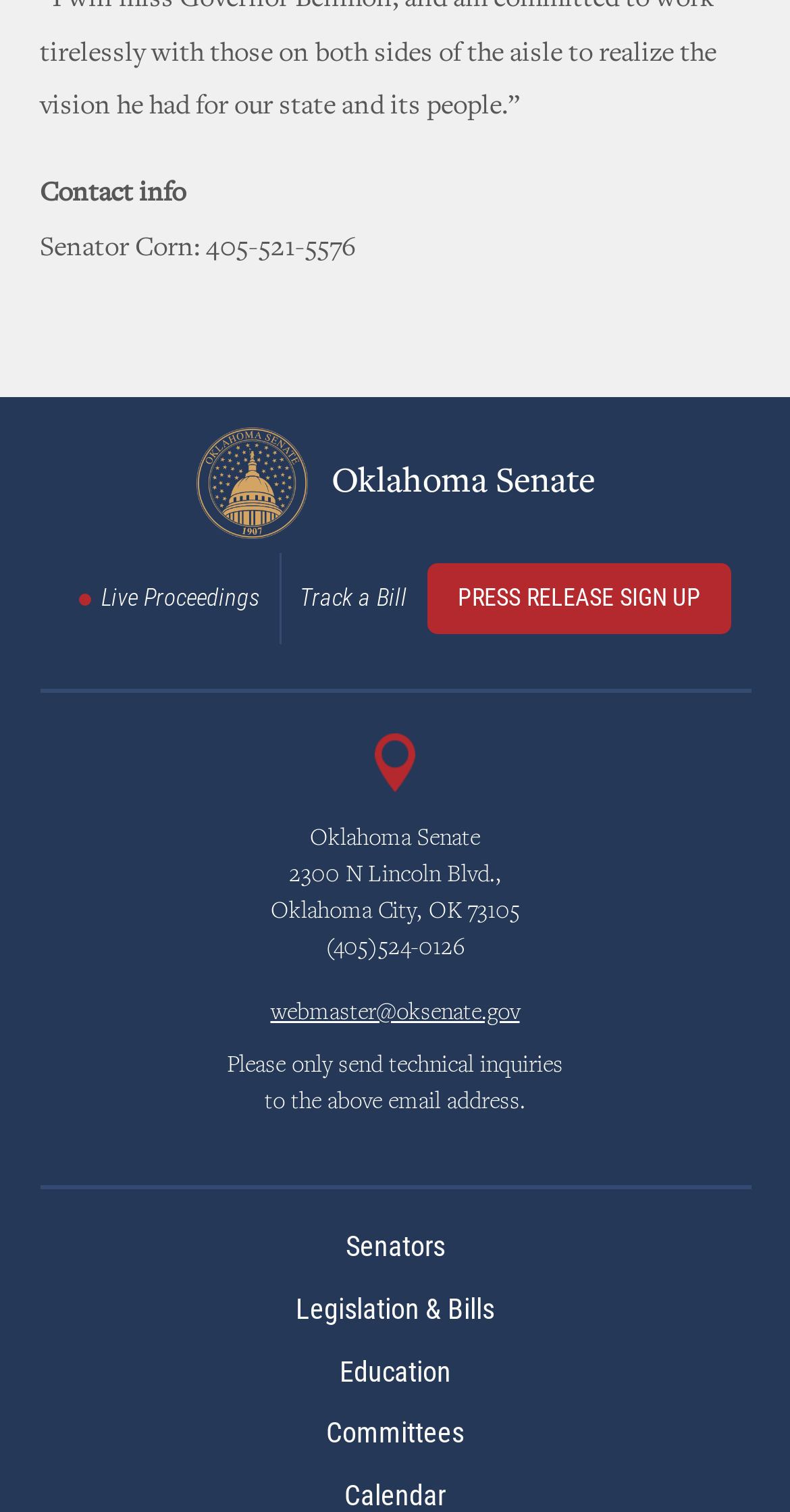What is the email address for technical inquiries?
From the image, respond using a single word or phrase.

webmaster@oksenate.gov